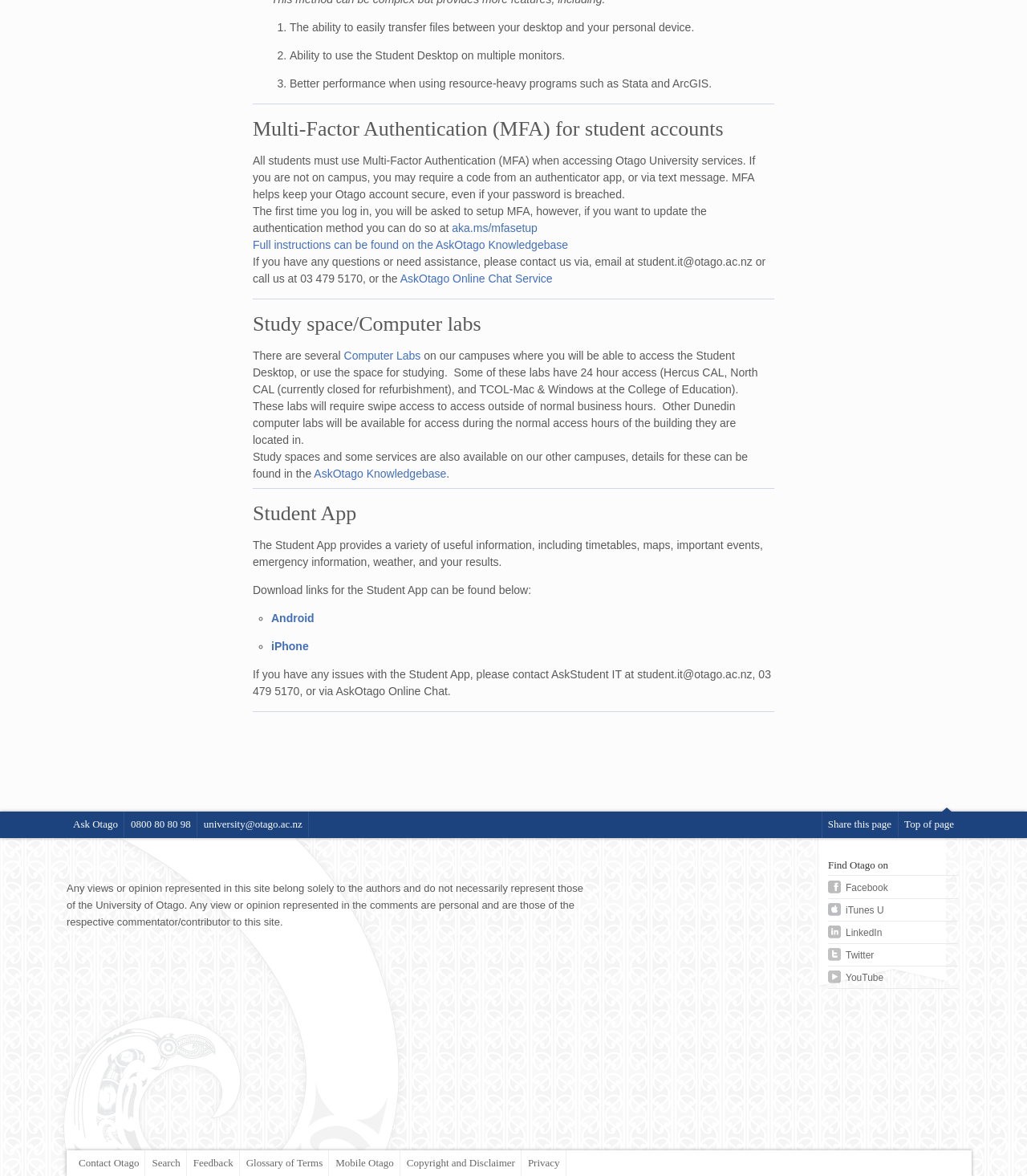Please identify the bounding box coordinates of the clickable element to fulfill the following instruction: "Setup Multi-Factor Authentication". The coordinates should be four float numbers between 0 and 1, i.e., [left, top, right, bottom].

[0.44, 0.188, 0.523, 0.199]